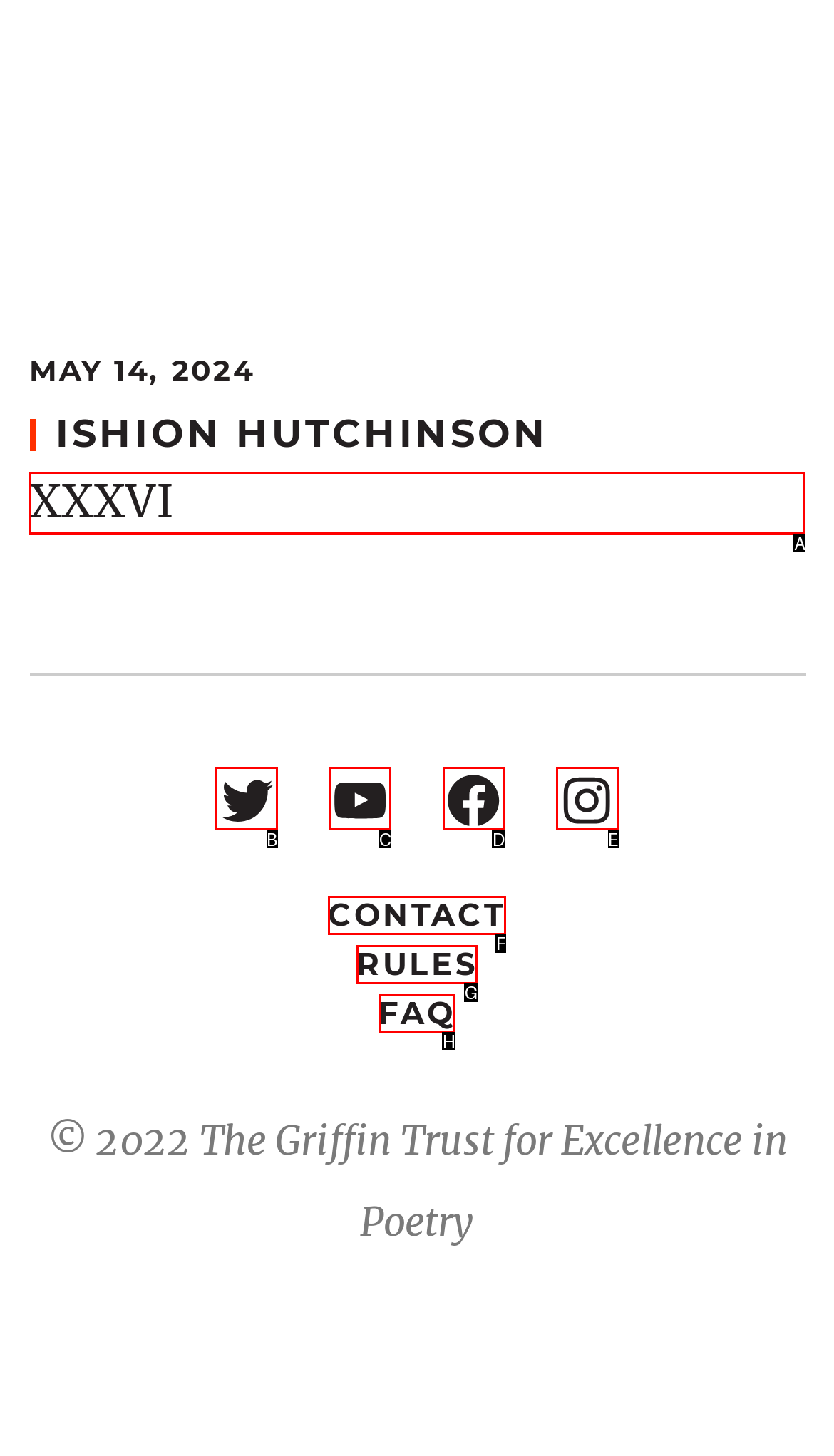Determine the letter of the element I should select to fulfill the following instruction: Check the FAQ. Just provide the letter.

H